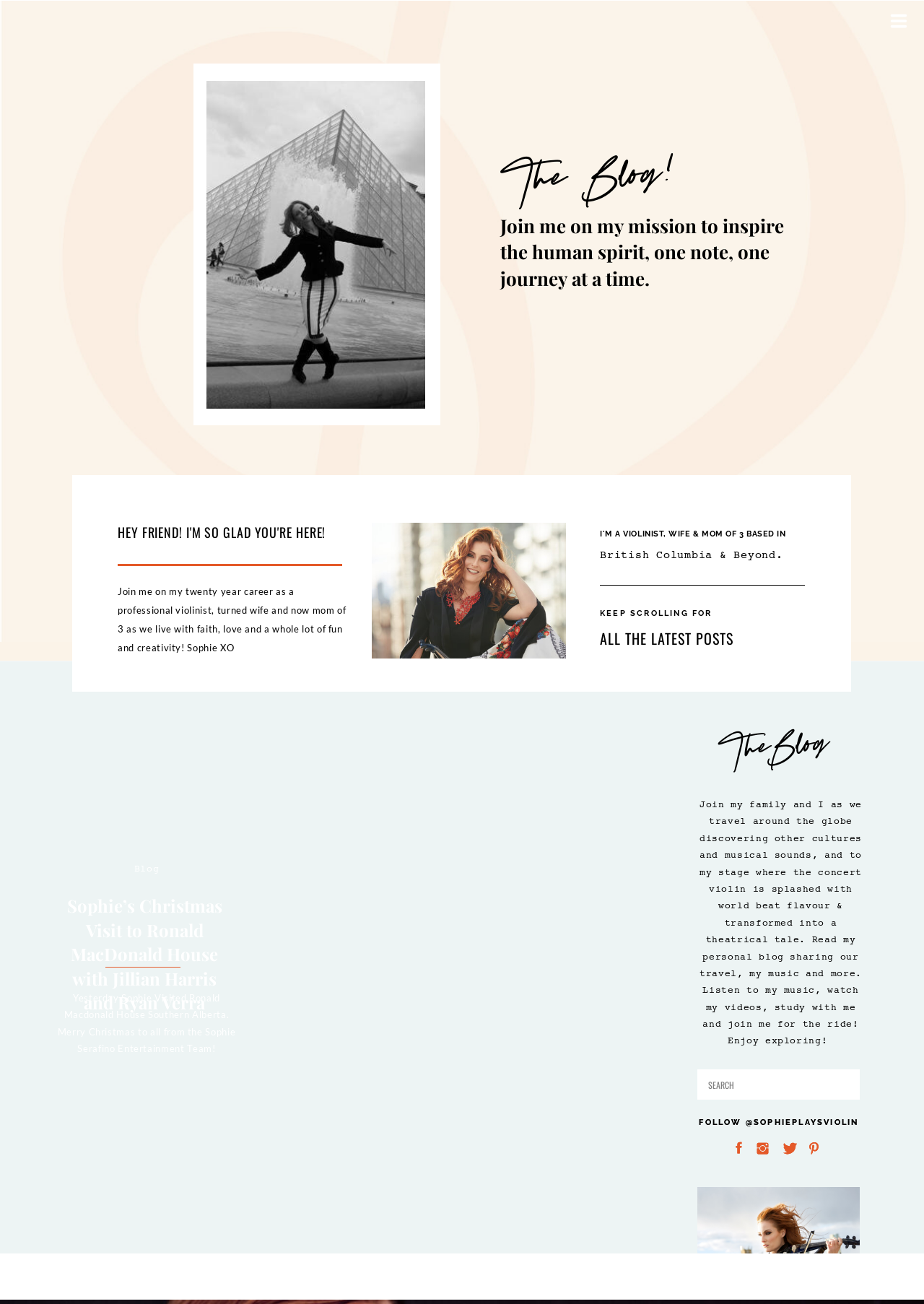Provide the bounding box coordinates of the area you need to click to execute the following instruction: "Subscribe to the newsletter".

None